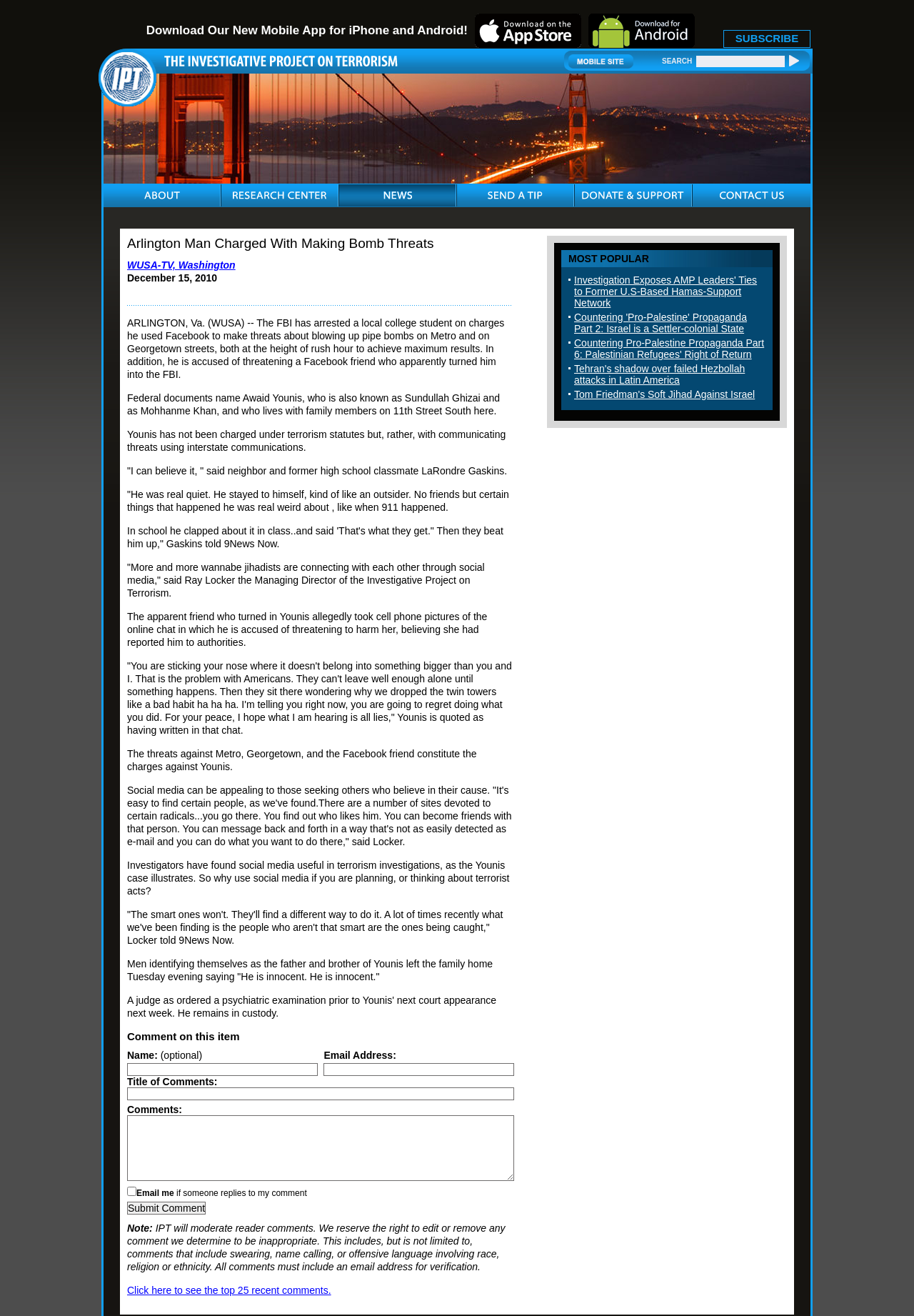Identify the bounding box of the HTML element described here: "alt="IPT"". Provide the coordinates as four float numbers between 0 and 1: [left, top, right, bottom].

[0.108, 0.074, 0.171, 0.083]